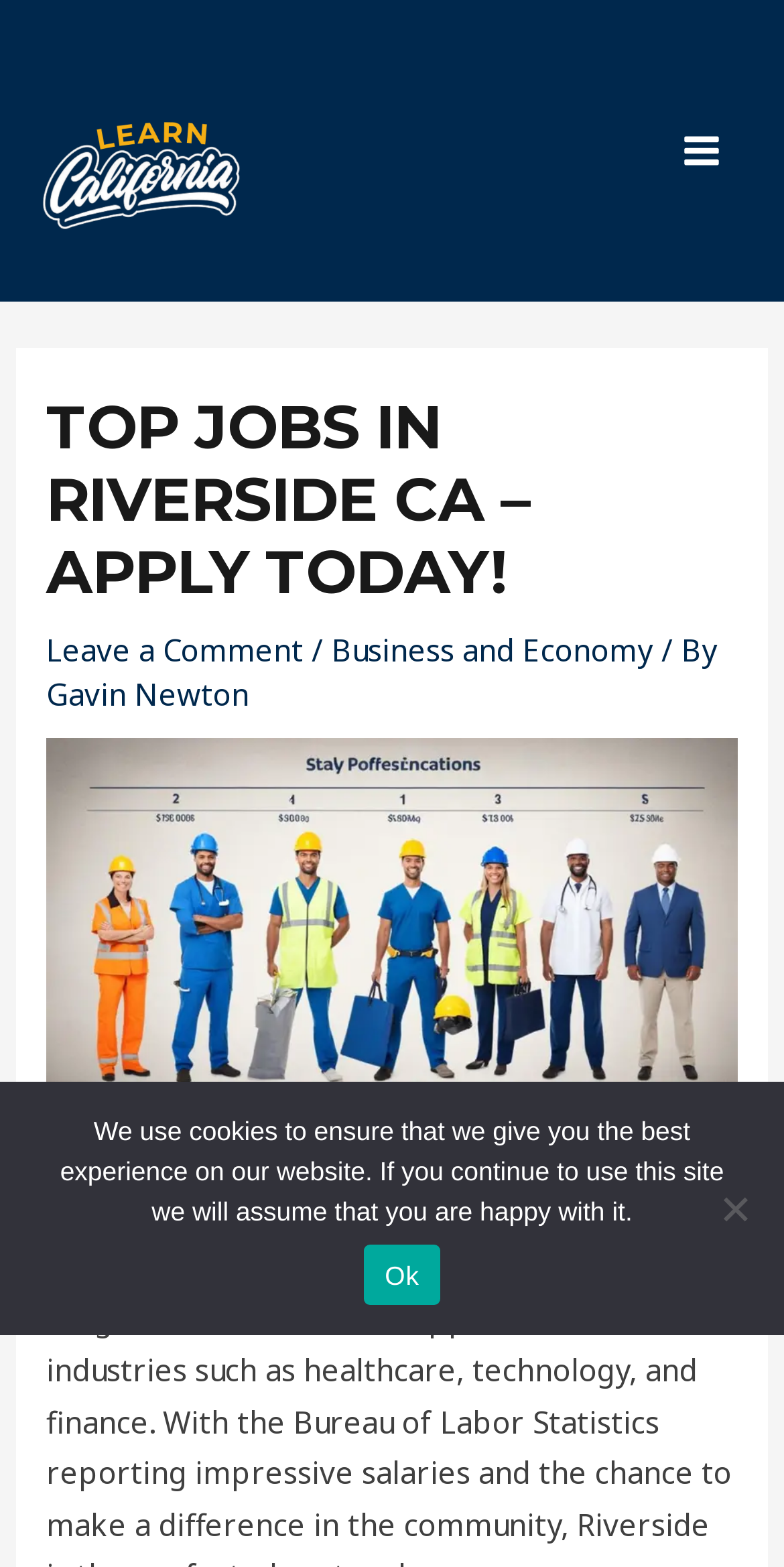How many links are present in the top section of the webpage?
Craft a detailed and extensive response to the question.

In the top section of the webpage, there are three links: 'Learn California', 'Leave a Comment', and 'Business and Economy'. These links are likely related to the main topic of the webpage, which is jobs in Riverside, CA.